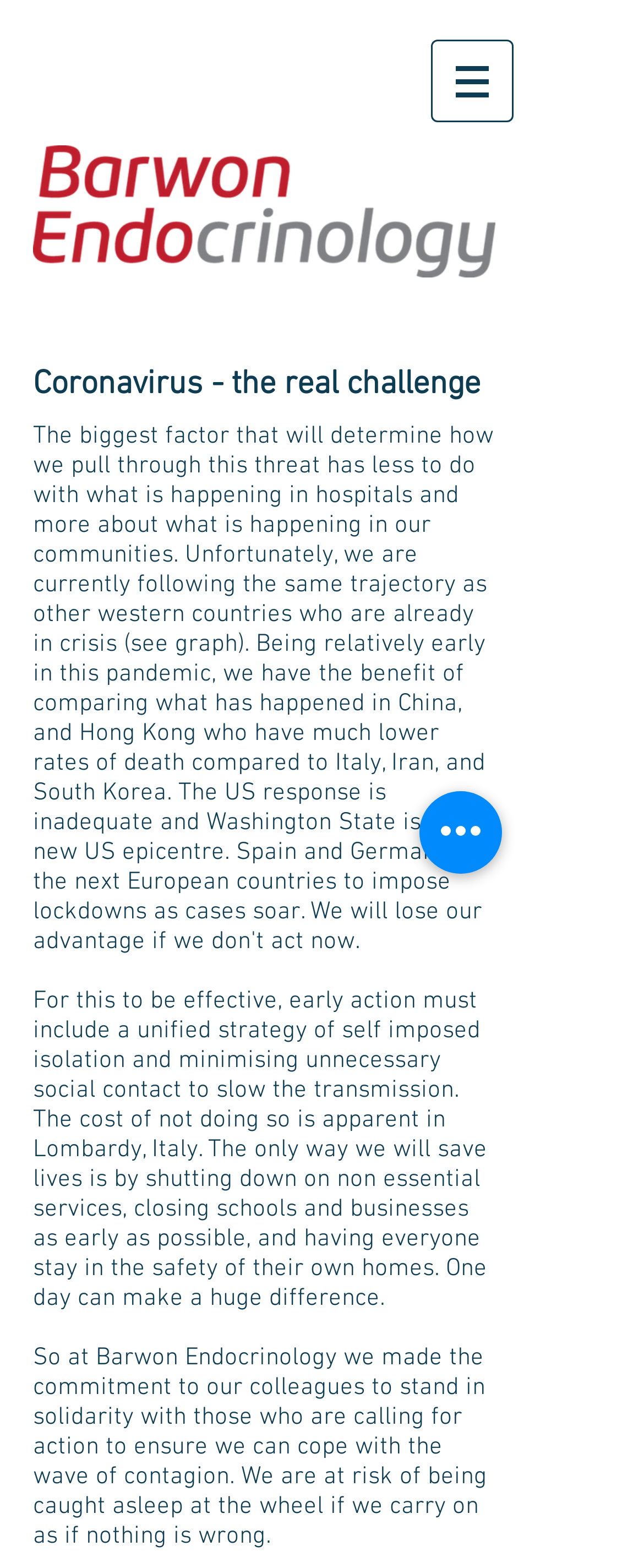Answer in one word or a short phrase: 
What is the tone of the text discussing the coronavirus?

Urgent